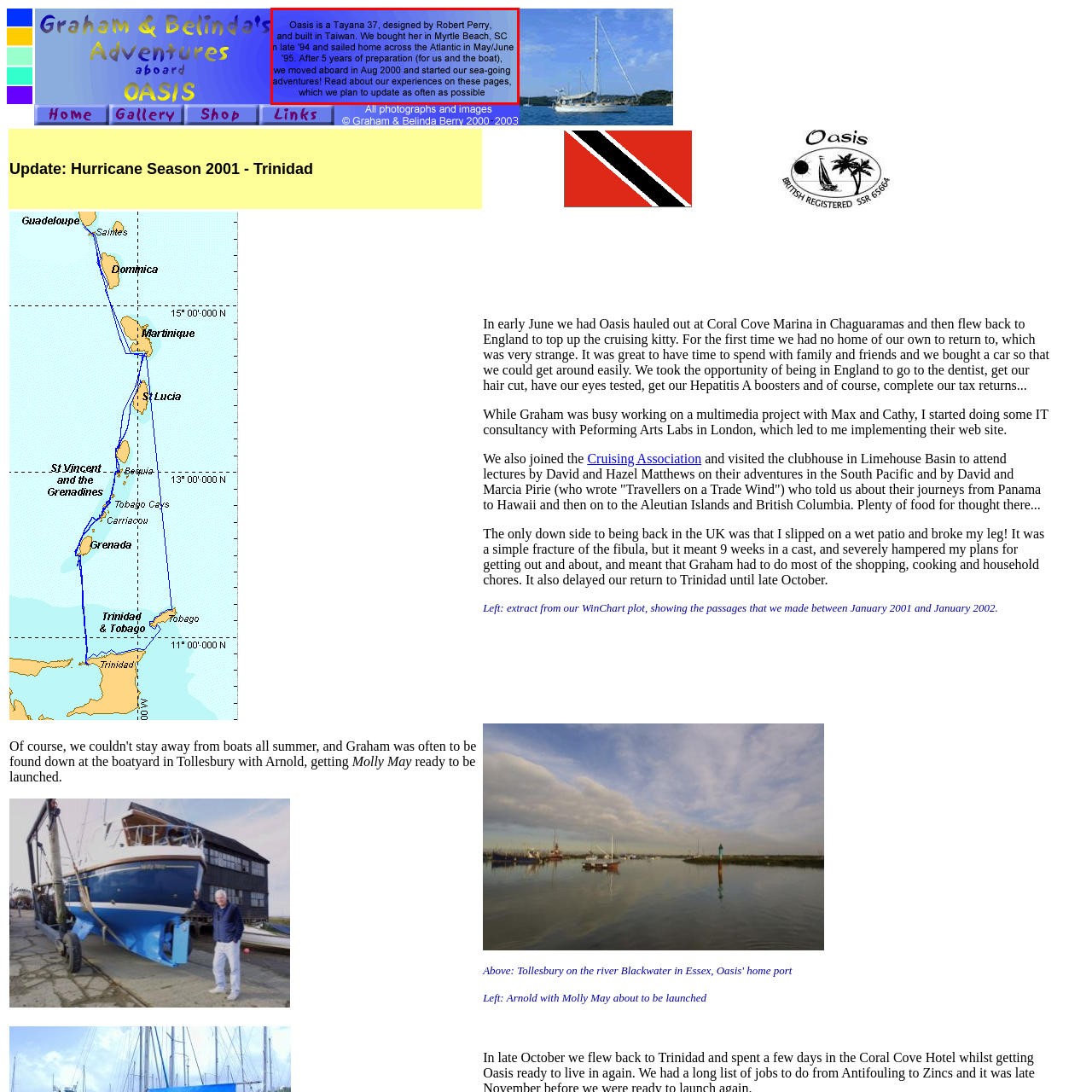Direct your attention to the red-outlined image and answer the question in a word or phrase: Where did the owners purchase the boat?

Myrtle Beach, South Carolina